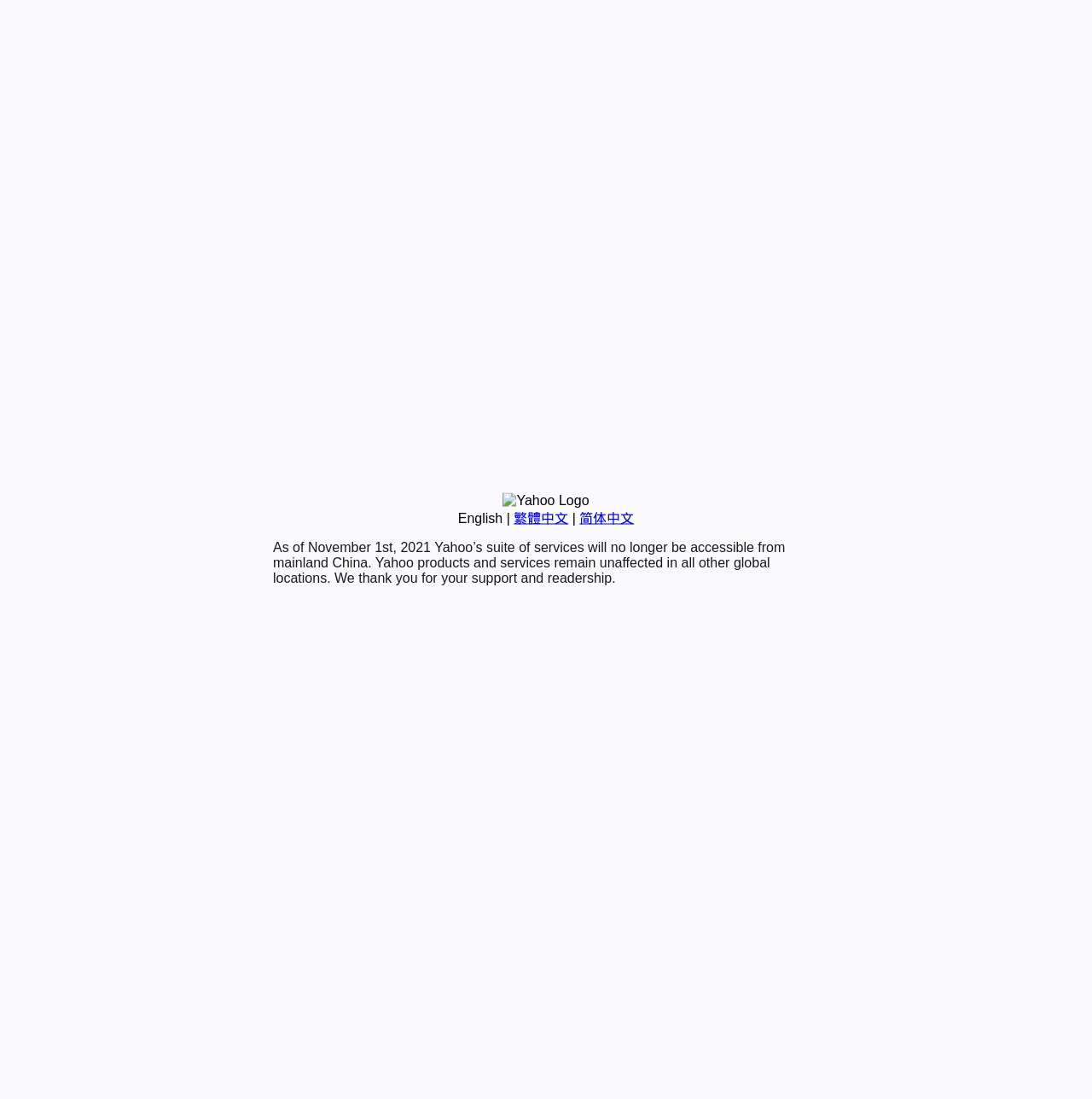Bounding box coordinates are specified in the format (top-left x, top-left y, bottom-right x, bottom-right y). All values are floating point numbers bounded between 0 and 1. Please provide the bounding box coordinate of the region this sentence describes: 繁體中文

[0.47, 0.465, 0.52, 0.478]